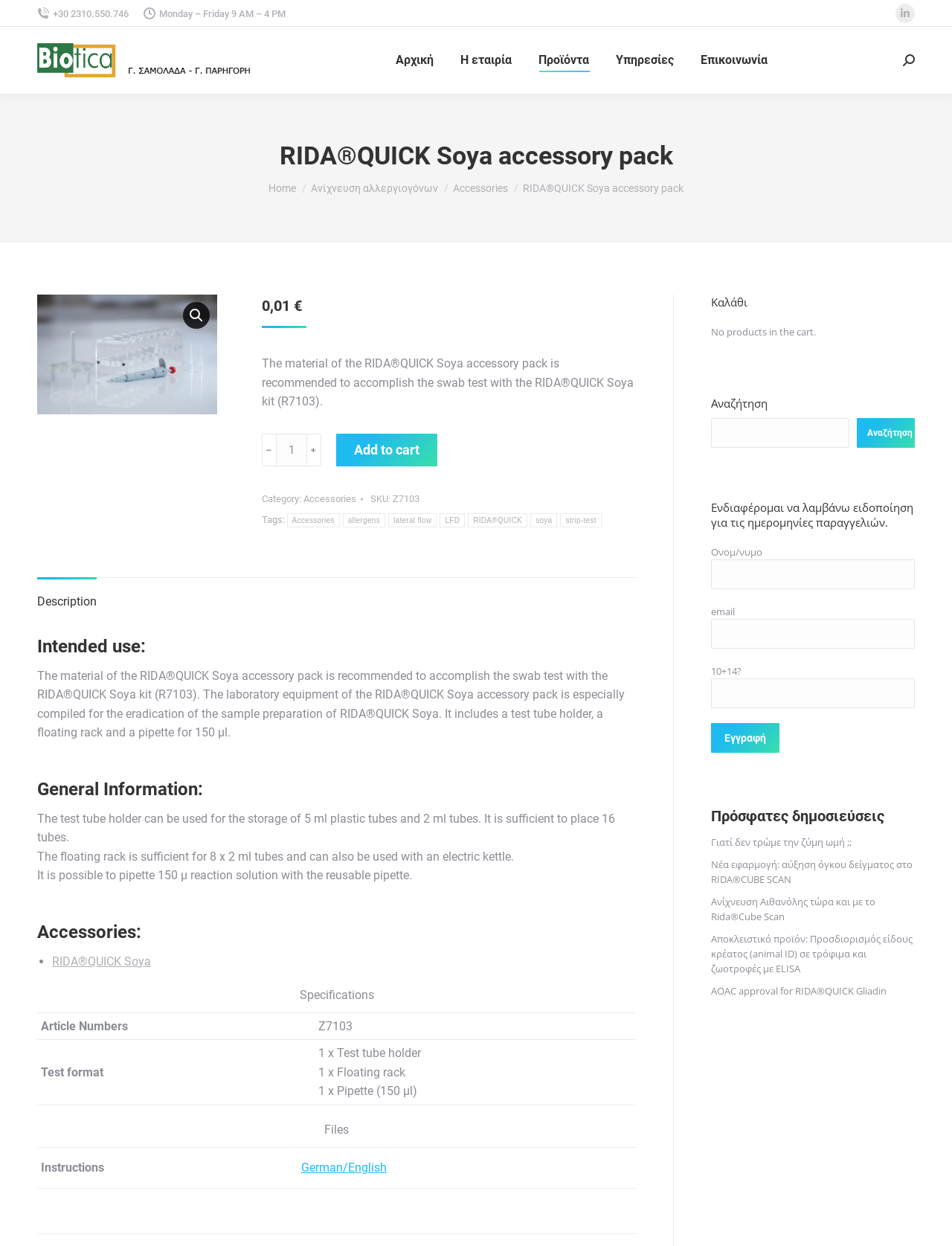Find the bounding box coordinates of the element's region that should be clicked in order to follow the given instruction: "Check the price of the '“THE I IN EVIL” AUTOGRAPHED HARDCOVER' book". The coordinates should consist of four float numbers between 0 and 1, i.e., [left, top, right, bottom].

None